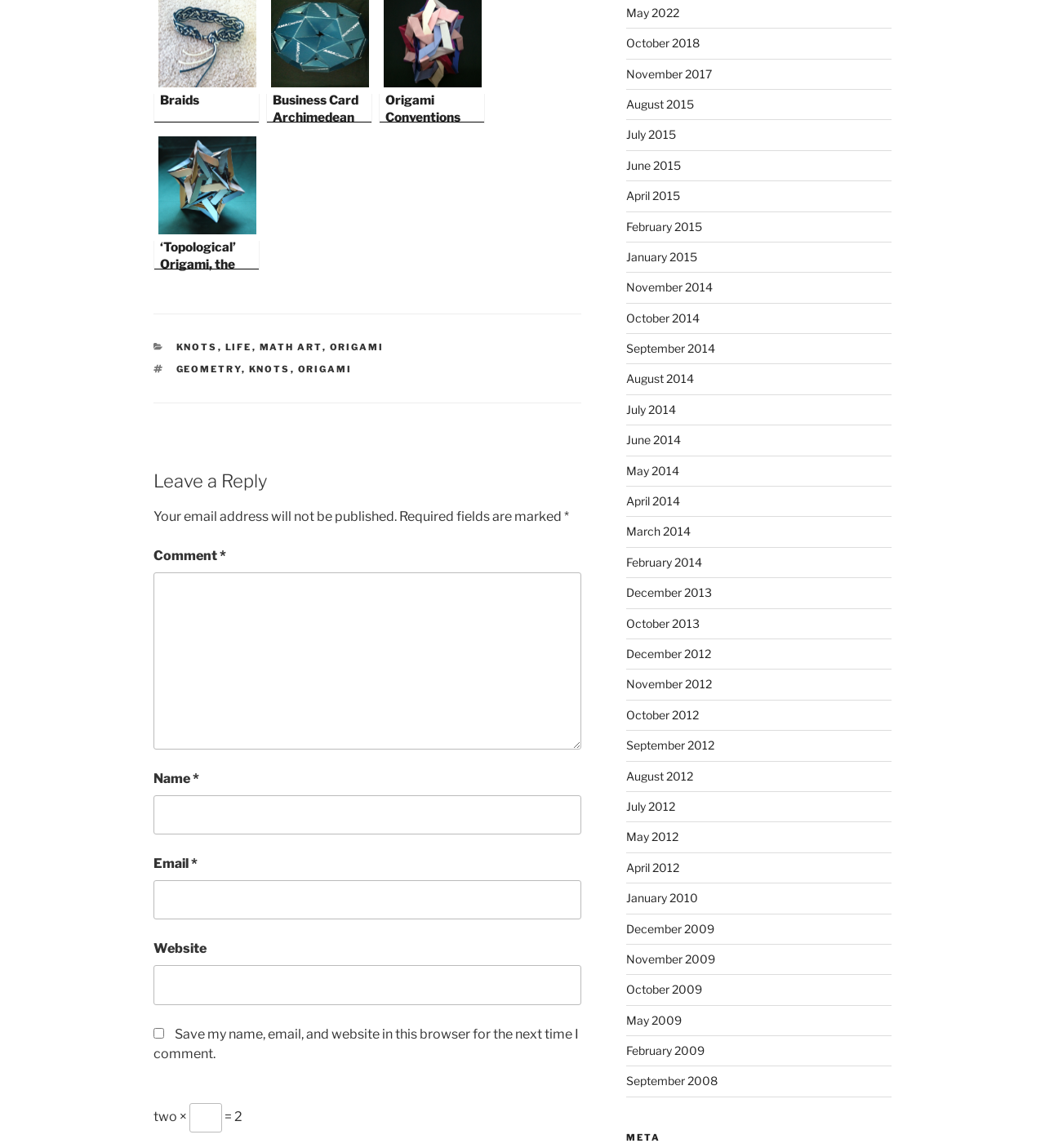What categories are listed in the footer?
Based on the image, answer the question with a single word or brief phrase.

KNOTS, LIFE, MATH ART, ORIGAMI, GEOMETRY